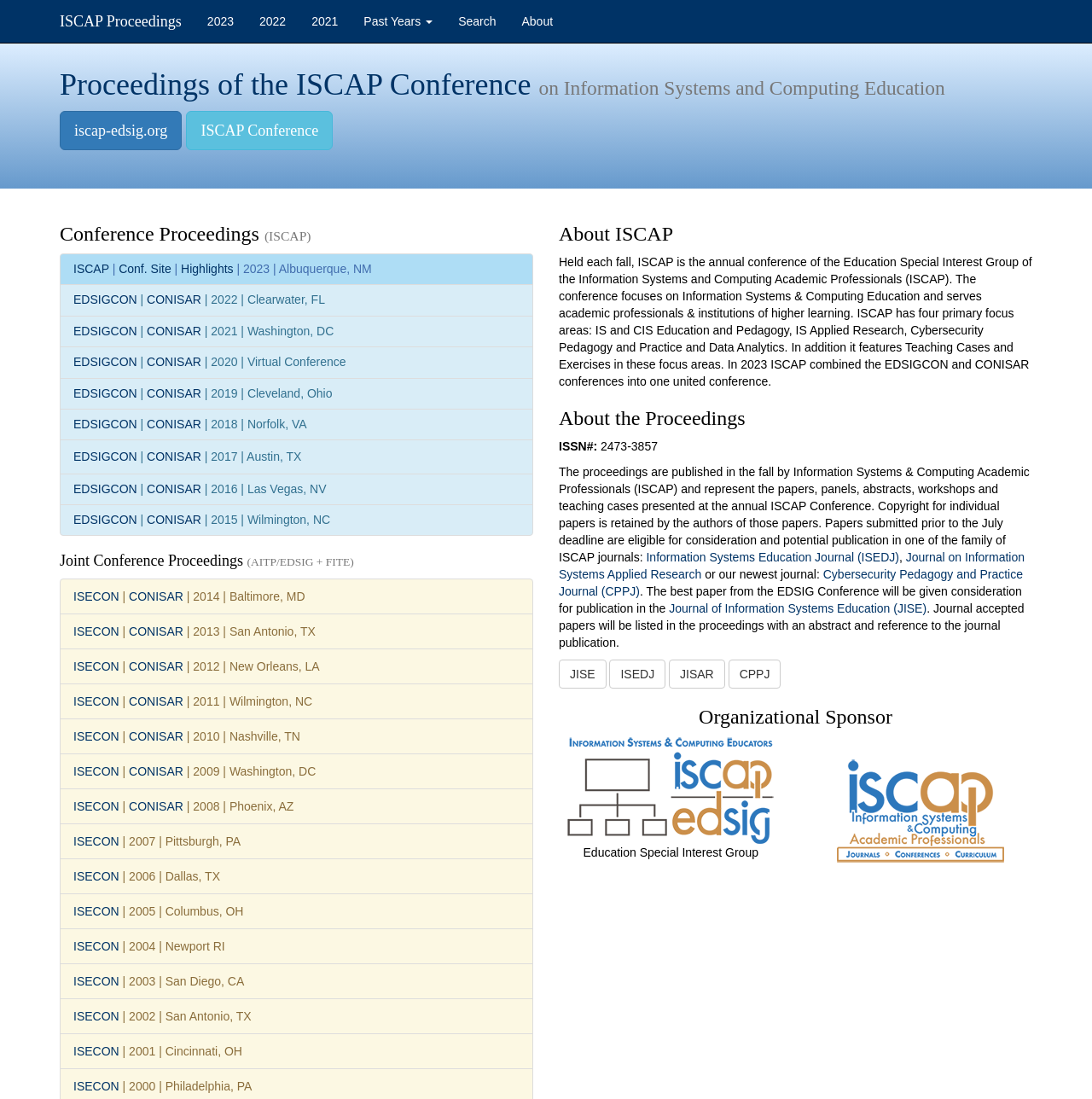Locate the bounding box coordinates of the area you need to click to fulfill this instruction: 'Click on the 'ISCAP Proceedings' link'. The coordinates must be in the form of four float numbers ranging from 0 to 1: [left, top, right, bottom].

[0.043, 0.0, 0.178, 0.039]